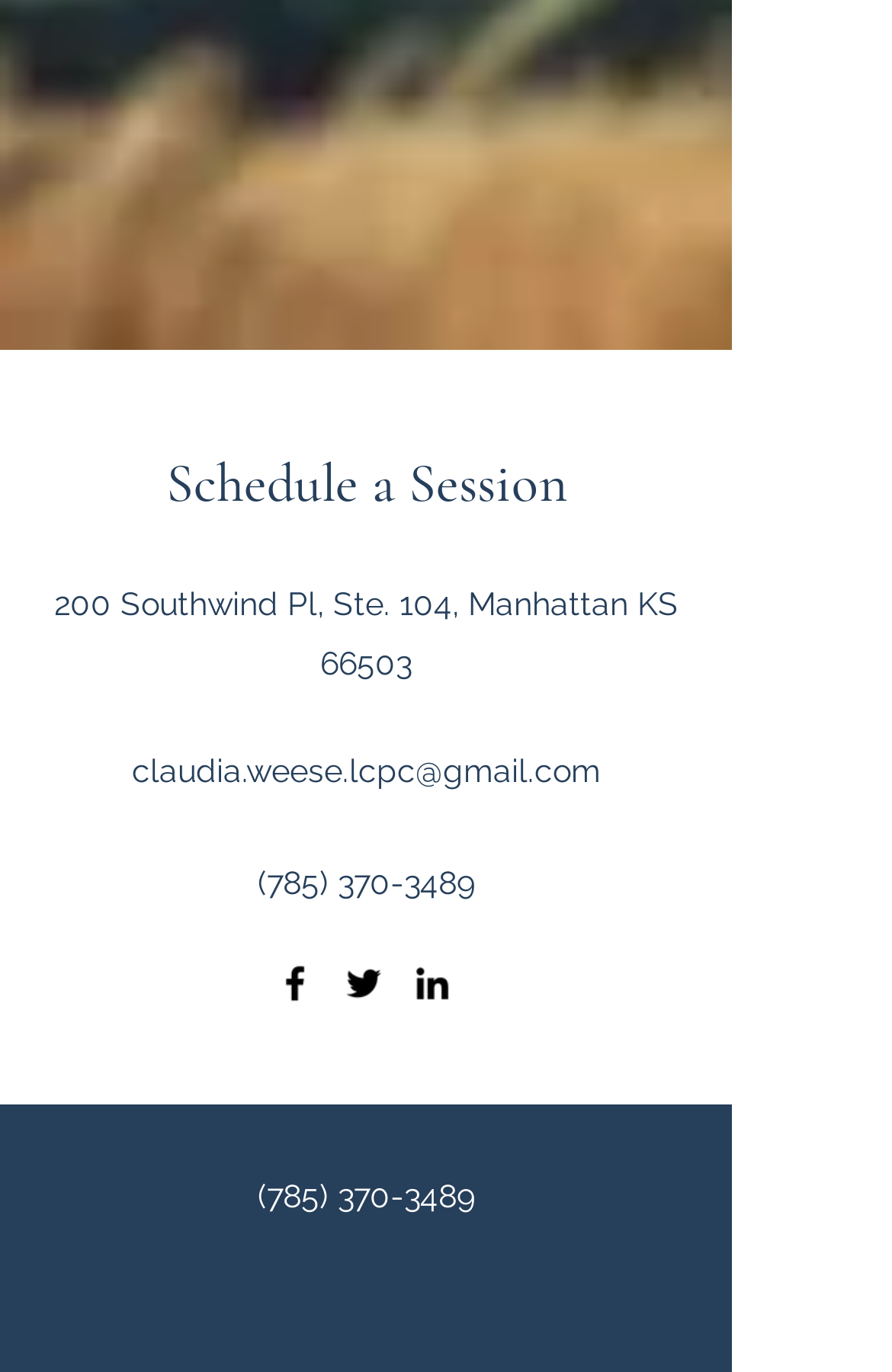Please mark the bounding box coordinates of the area that should be clicked to carry out the instruction: "Send an email to claudia.weese.lcpc@gmail.com".

[0.147, 0.549, 0.673, 0.575]